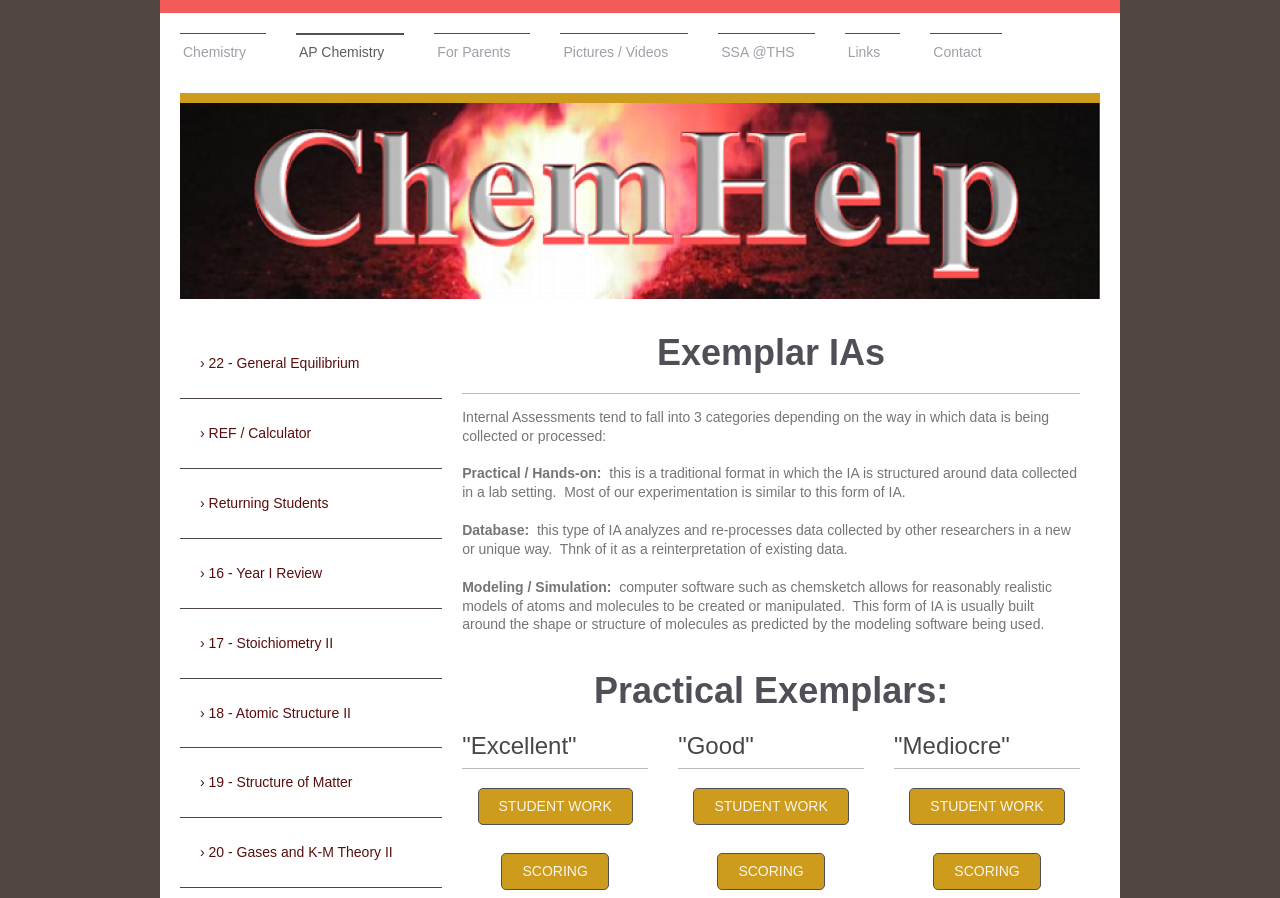Identify the bounding box of the UI element that matches this description: "REF / Calculator".

[0.141, 0.444, 0.345, 0.522]